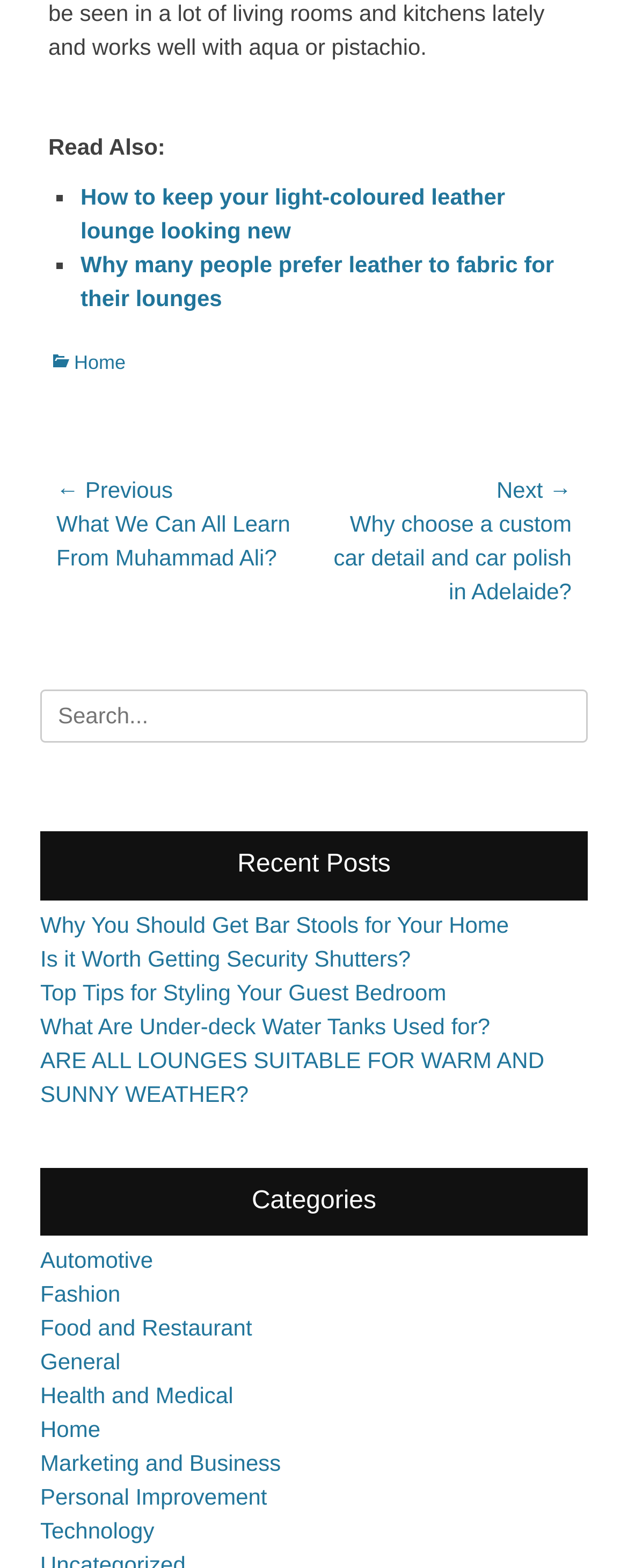Based on the element description "Home", predict the bounding box coordinates of the UI element.

[0.064, 0.903, 0.16, 0.919]